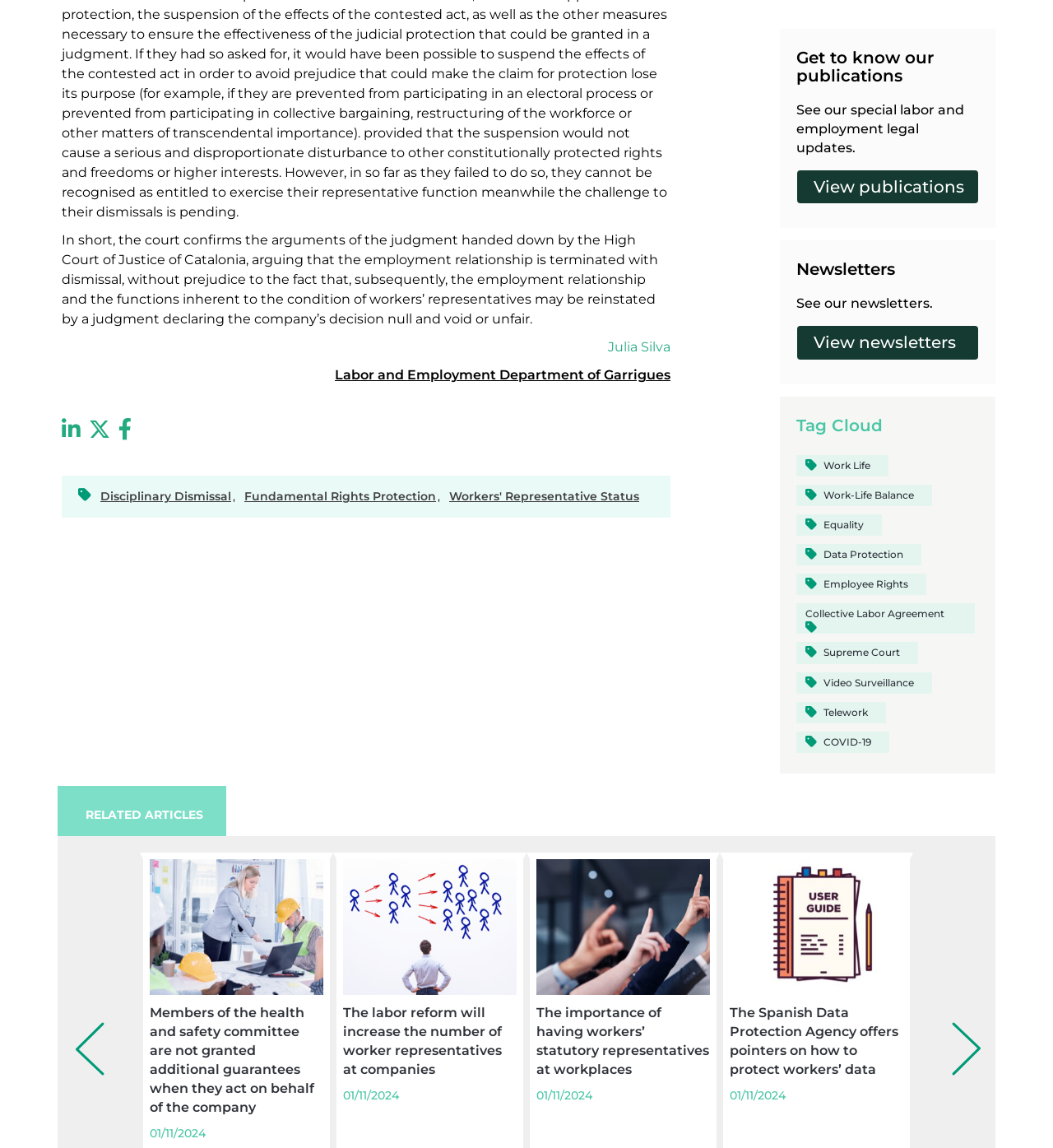Predict the bounding box of the UI element based on the description: "data protection". The coordinates should be four float numbers between 0 and 1, formatted as [left, top, right, bottom].

[0.756, 0.474, 0.875, 0.493]